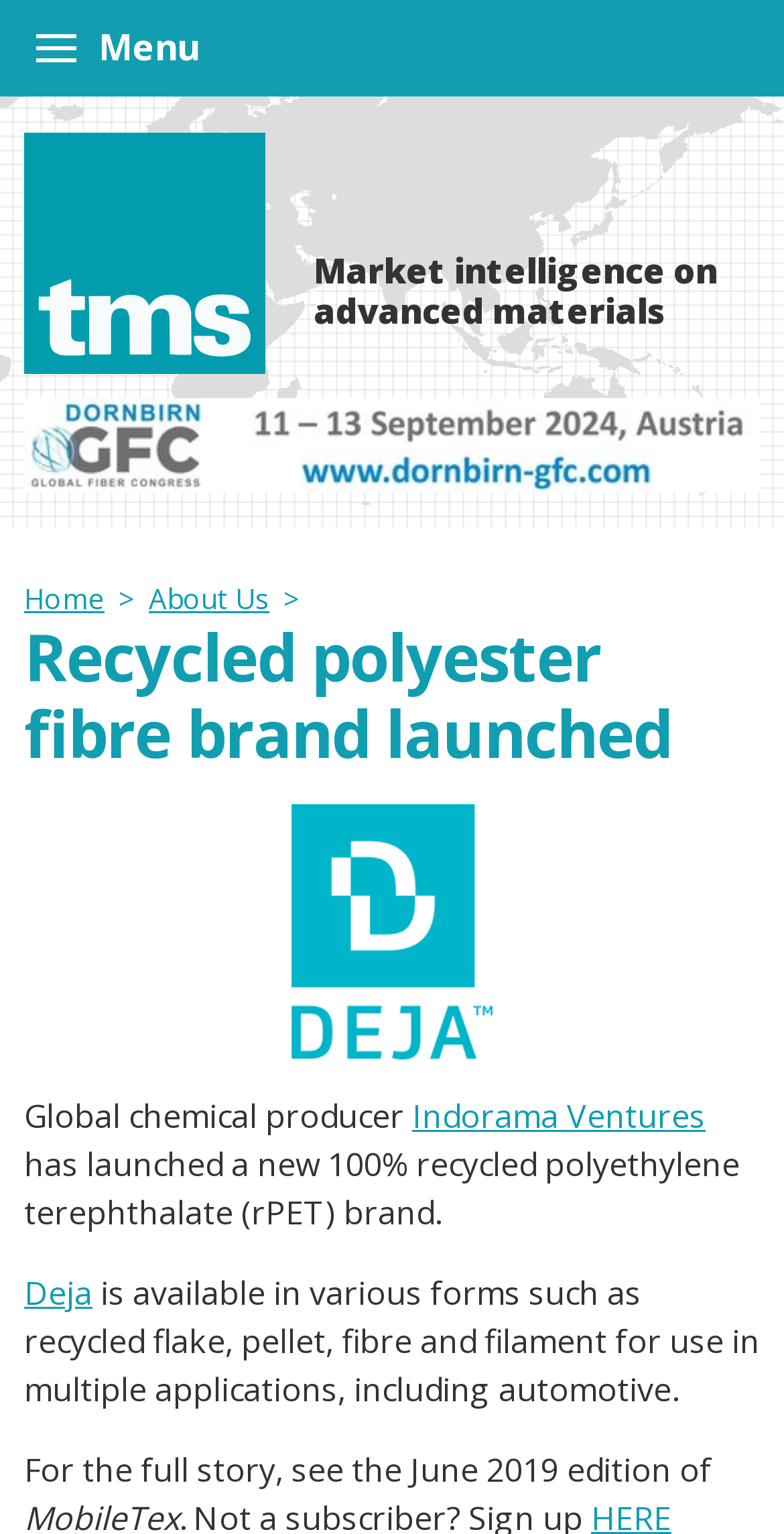Given the description "Deja", provide the bounding box coordinates of the corresponding UI element.

[0.031, 0.829, 0.118, 0.858]